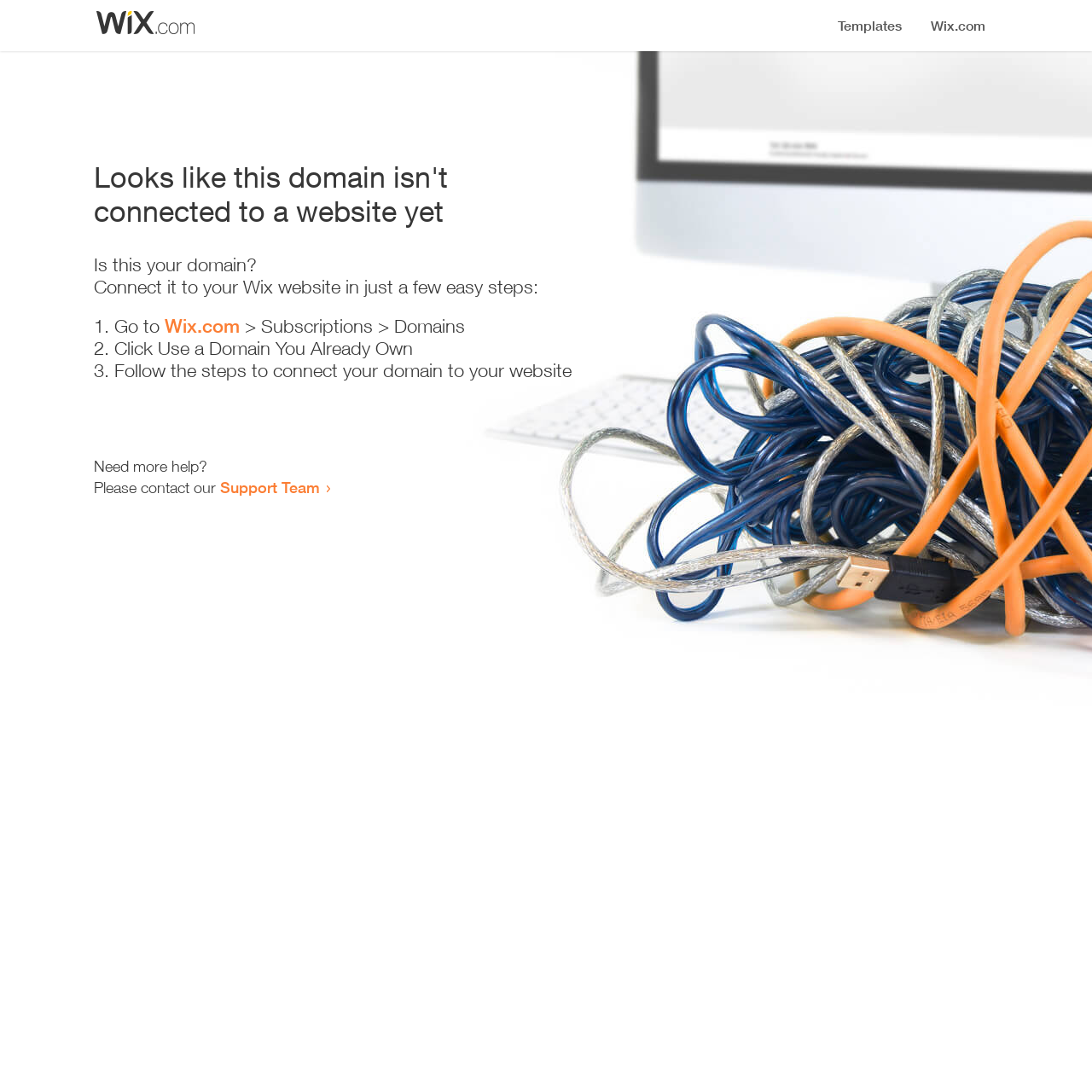Find and provide the bounding box coordinates for the UI element described here: "Support Team". The coordinates should be given as four float numbers between 0 and 1: [left, top, right, bottom].

[0.202, 0.438, 0.293, 0.455]